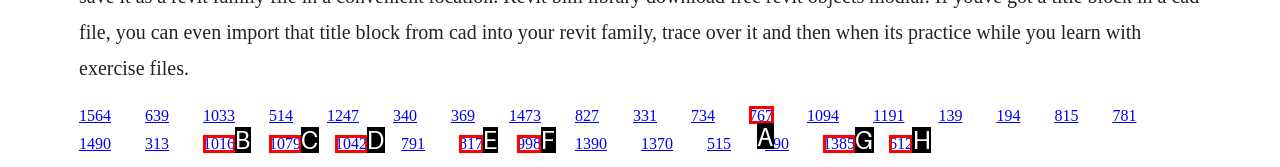Select the appropriate bounding box to fulfill the task: click the last link Respond with the corresponding letter from the choices provided.

H